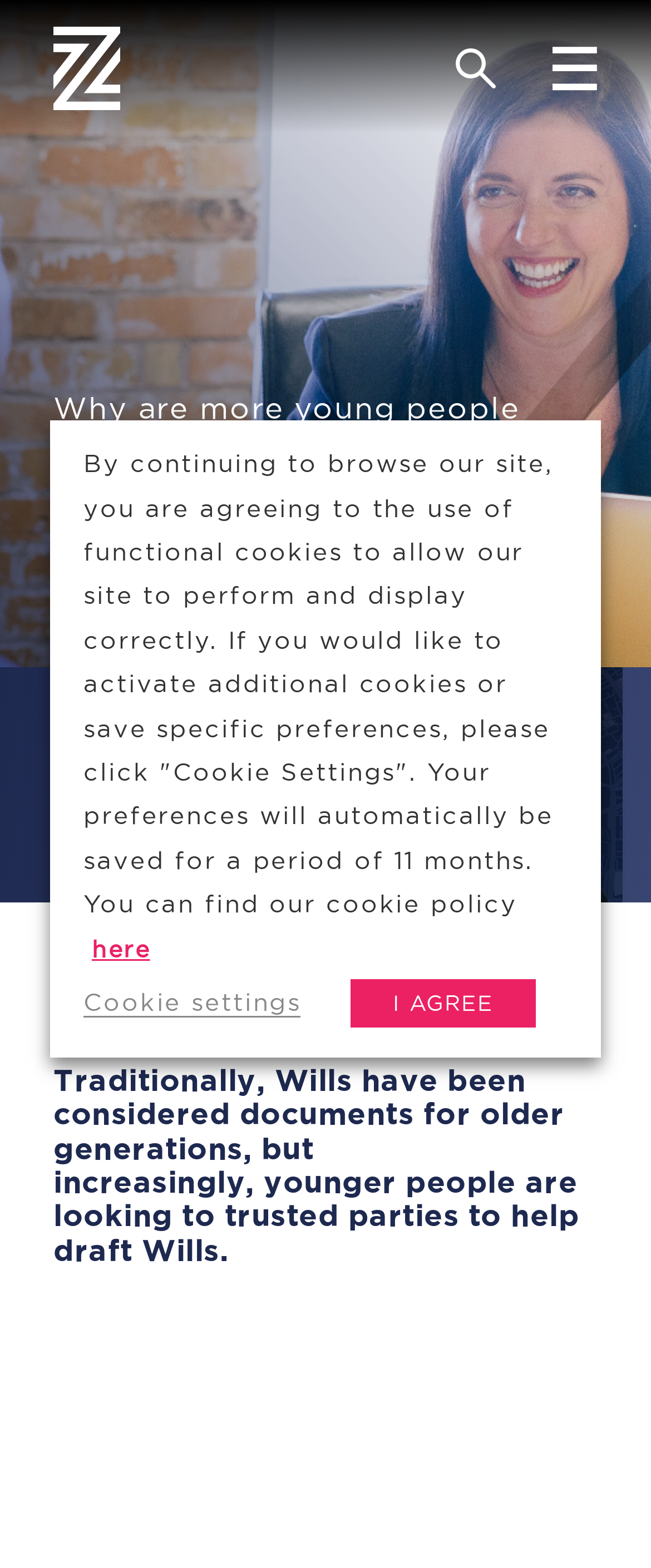Identify and provide the text content of the webpage's primary headline.

Why are more young people looking to draft Wills?